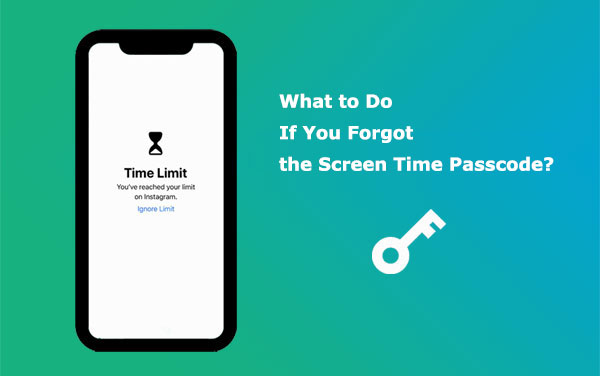Carefully examine the image and provide an in-depth answer to the question: What is the option below the notification?

Below the message 'You've reached your limit on Instagram', there is an option to 'Ignore Limit', which allows users to bypass the screen time limit on Instagram.